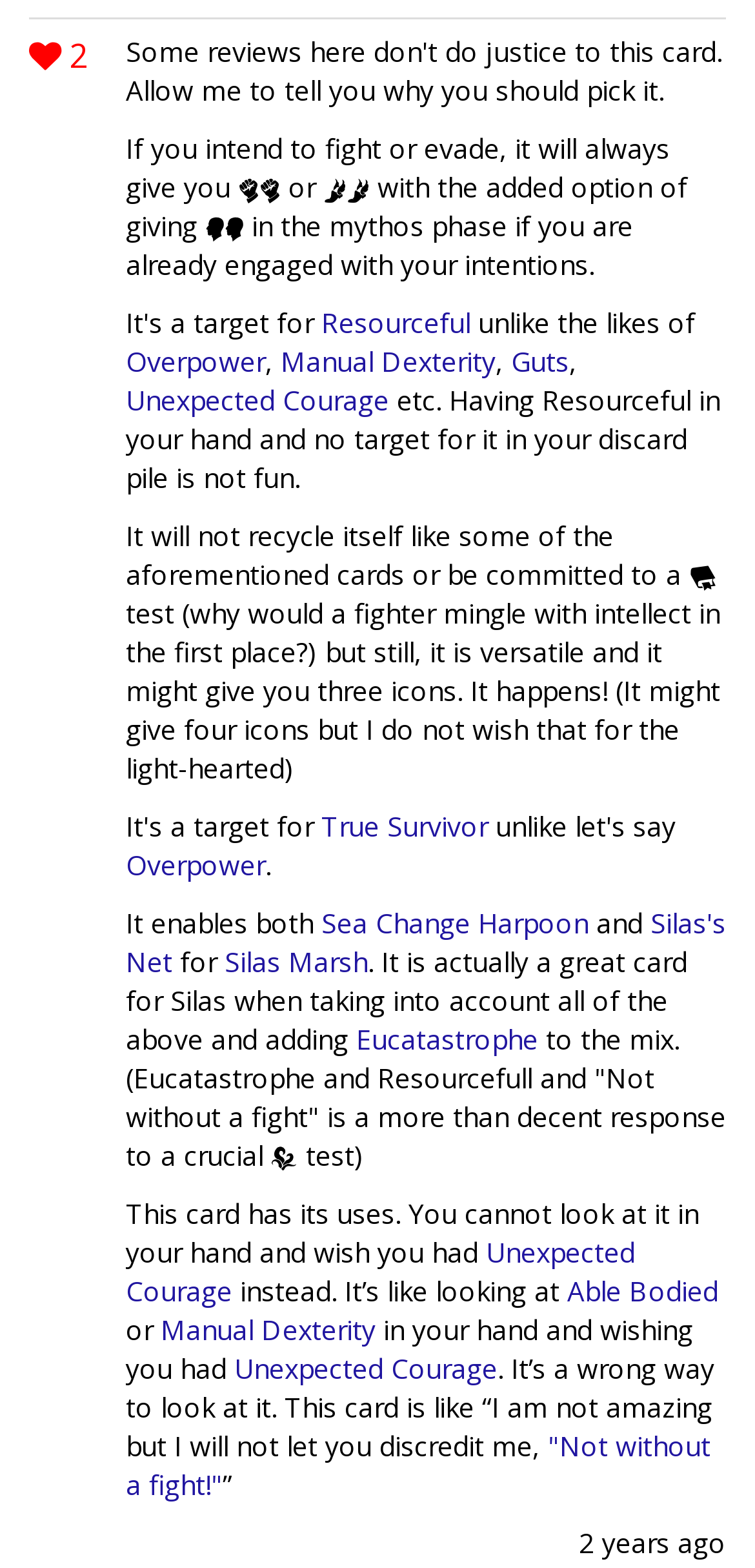Please locate the bounding box coordinates of the element that should be clicked to complete the given instruction: "Click the link 'Overpower'".

[0.167, 0.219, 0.351, 0.243]